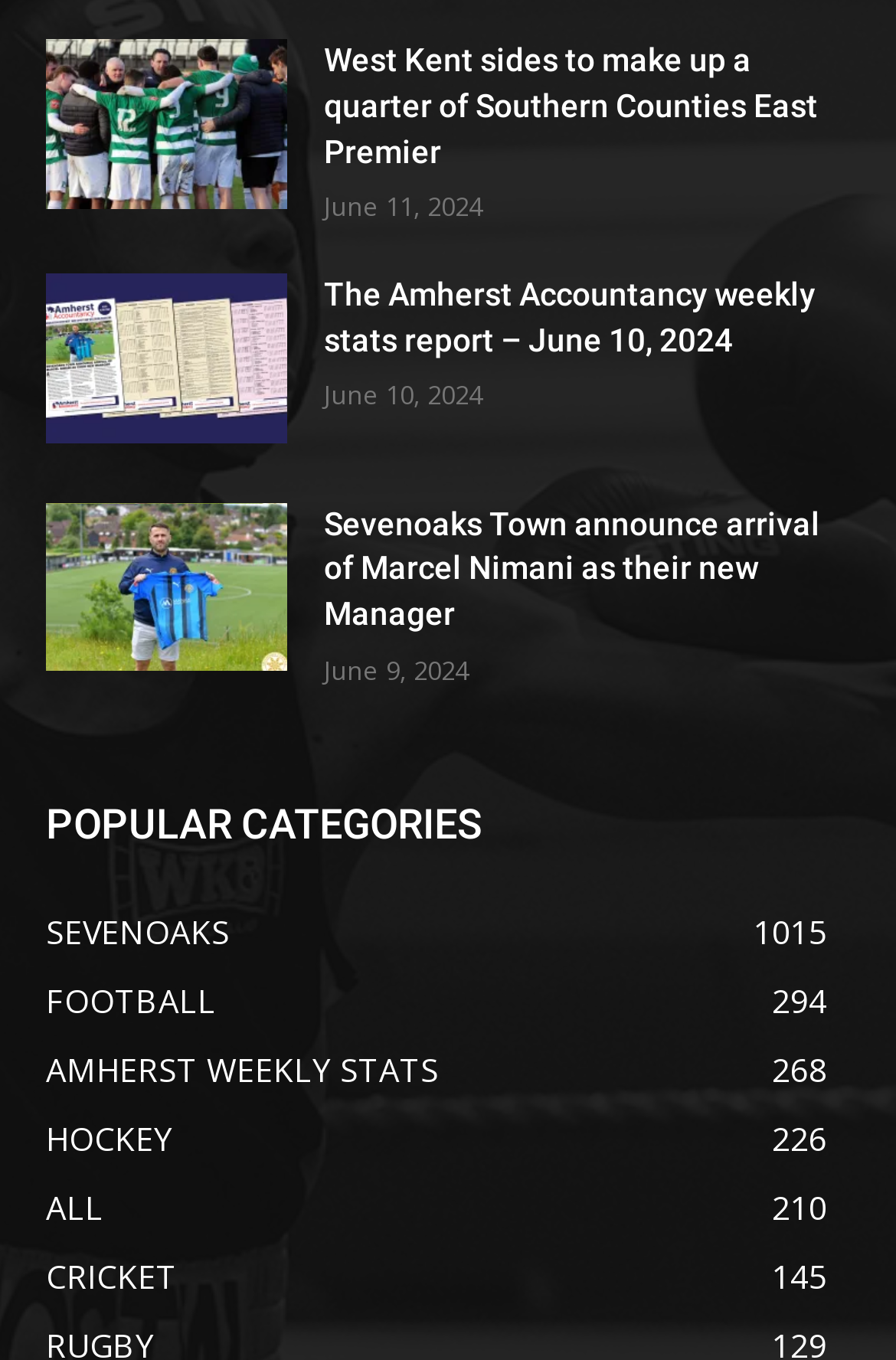Please indicate the bounding box coordinates for the clickable area to complete the following task: "Learn more about Sevenoaks Town's new Manager". The coordinates should be specified as four float numbers between 0 and 1, i.e., [left, top, right, bottom].

[0.051, 0.369, 0.321, 0.494]